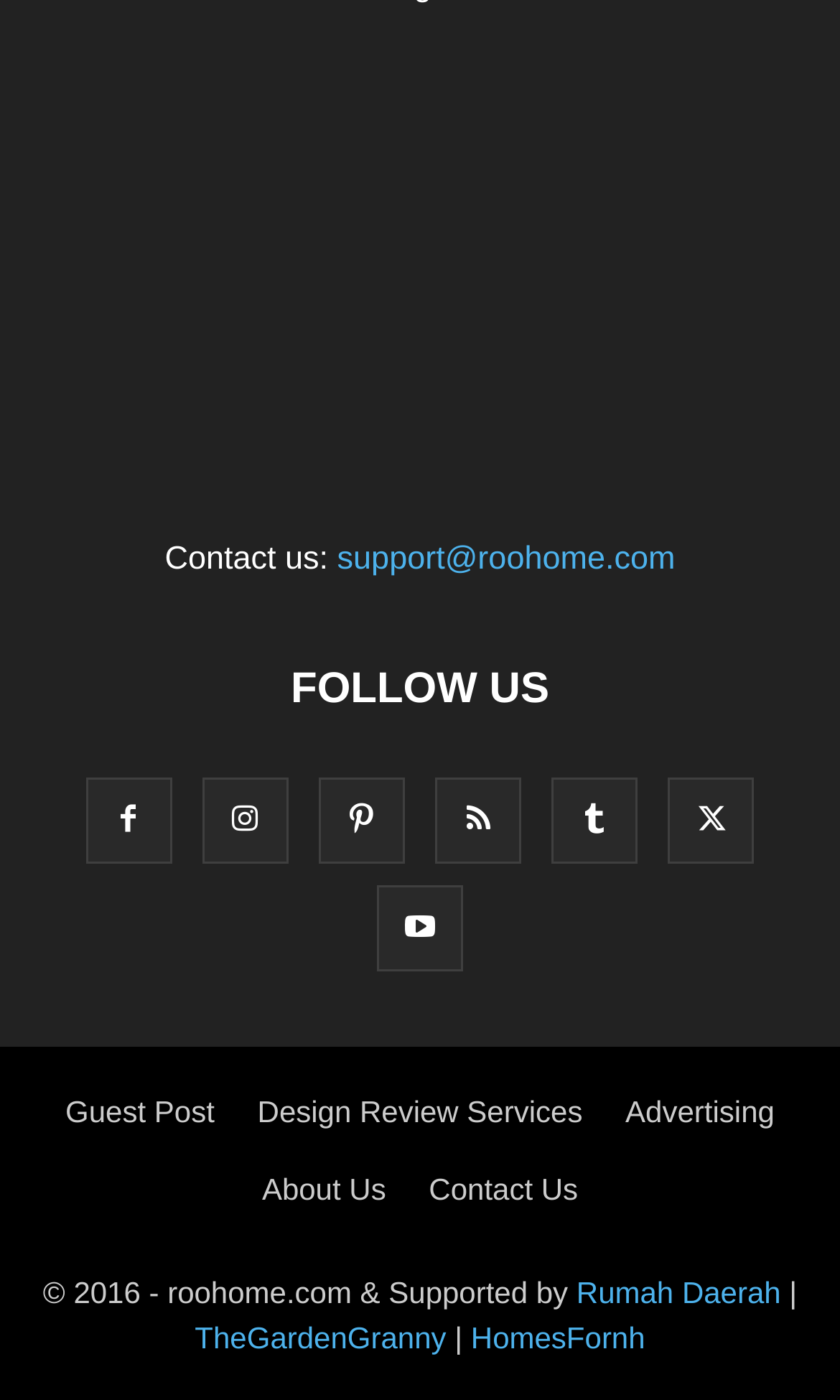What is the copyright year?
Offer a detailed and exhaustive answer to the question.

I found the copyright year by looking at the footer section, which contains the text '© 2016 - roohome.com & Supported by'.